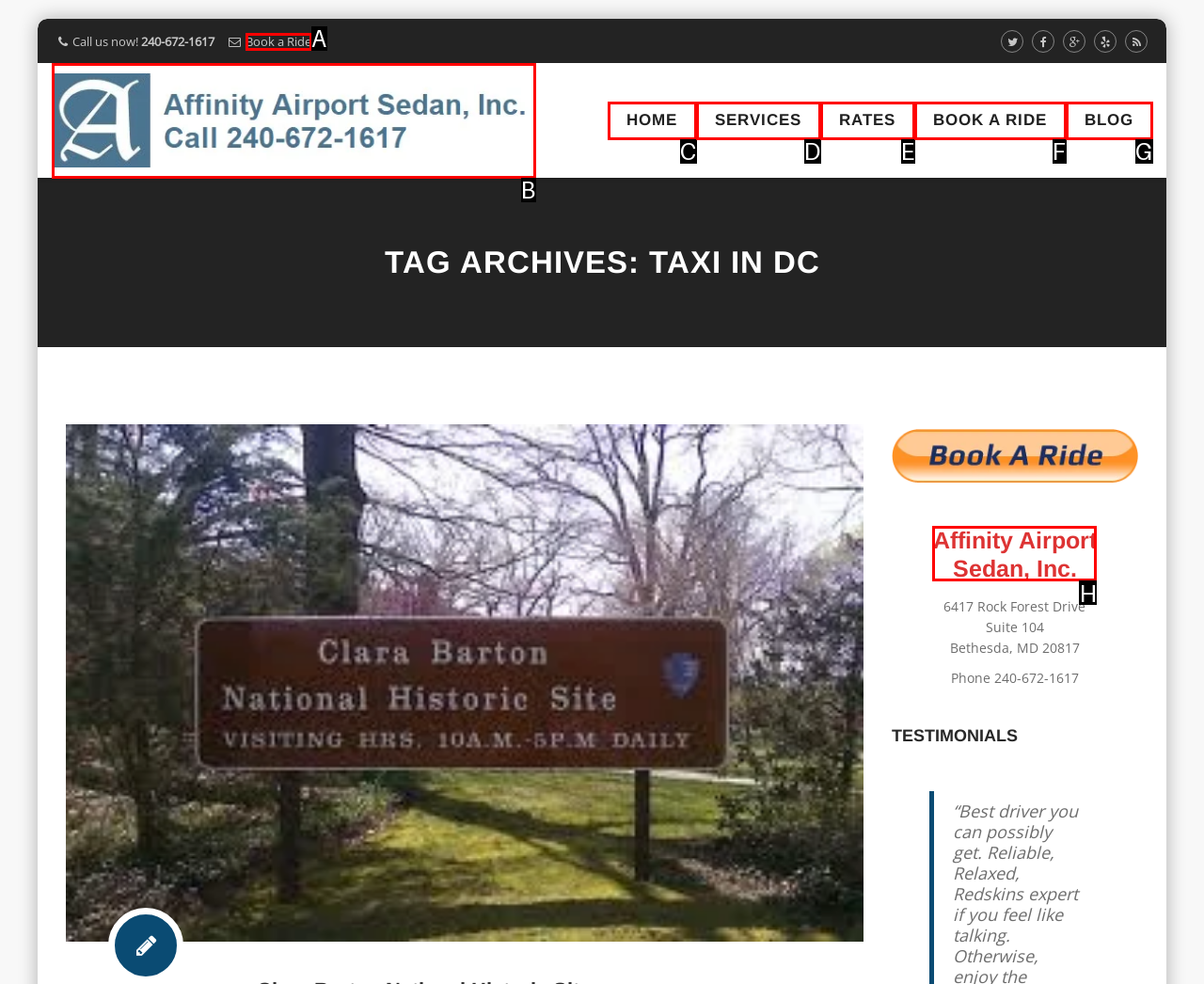Determine which HTML element fits the description: Book a Ride. Answer with the letter corresponding to the correct choice.

A